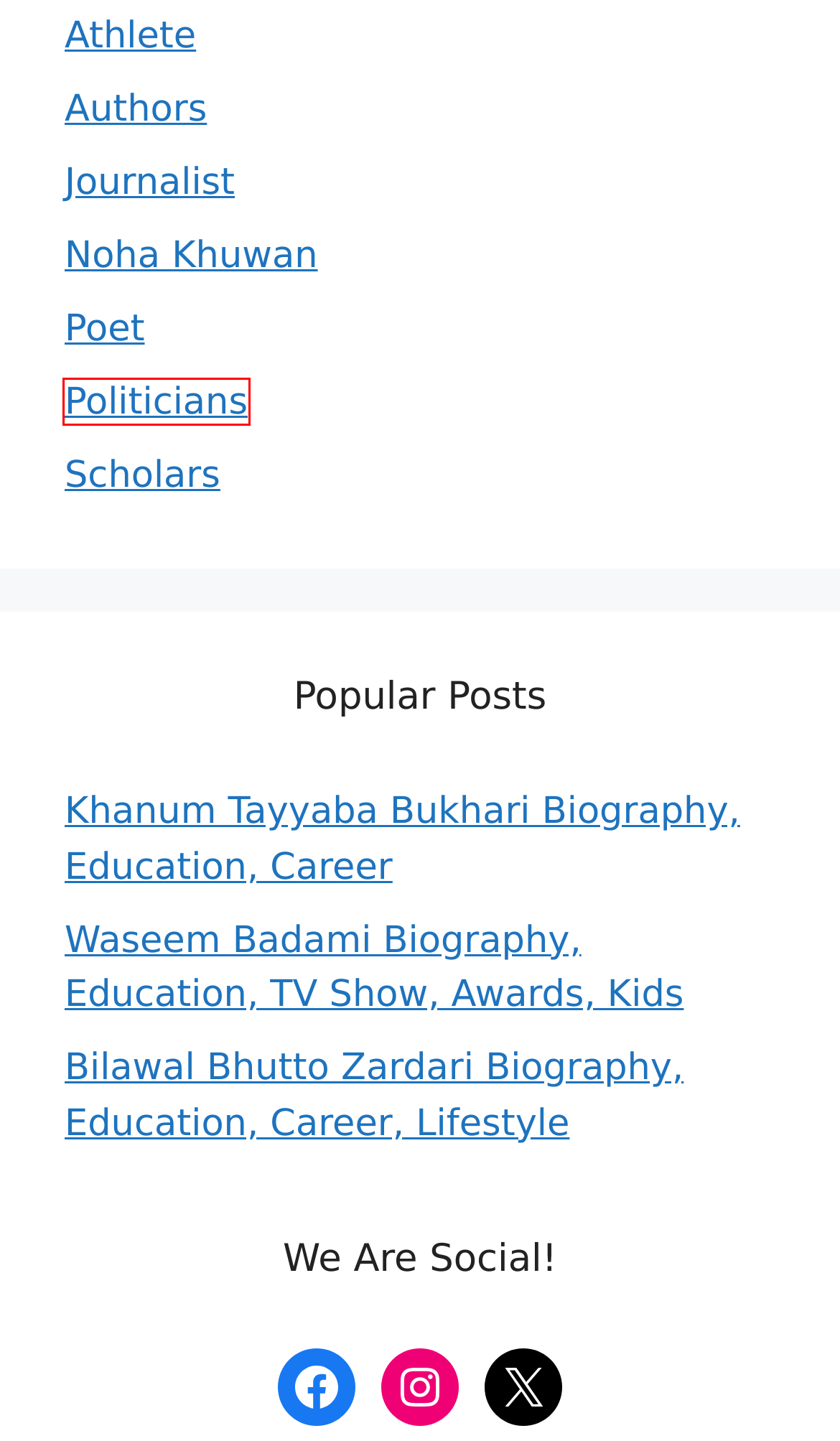You are looking at a webpage screenshot with a red bounding box around an element. Pick the description that best matches the new webpage after interacting with the element in the red bounding box. The possible descriptions are:
A. Waseem Badami Biography, Education, TV Show, Awards, Kids - Shia Celebrities
B. Politicians - Shia Celebrities
C. Athlete - Shia Celebrities
D. Bilawal Bhutto Zardari Biography, Education, Career, Lifestyle - Shia Celebrities
E. Poet - Shia Celebrities
F. Scholars - Shia Celebrities
G. Authors - Shia Celebrities
H. Journalist - Shia Celebrities

B